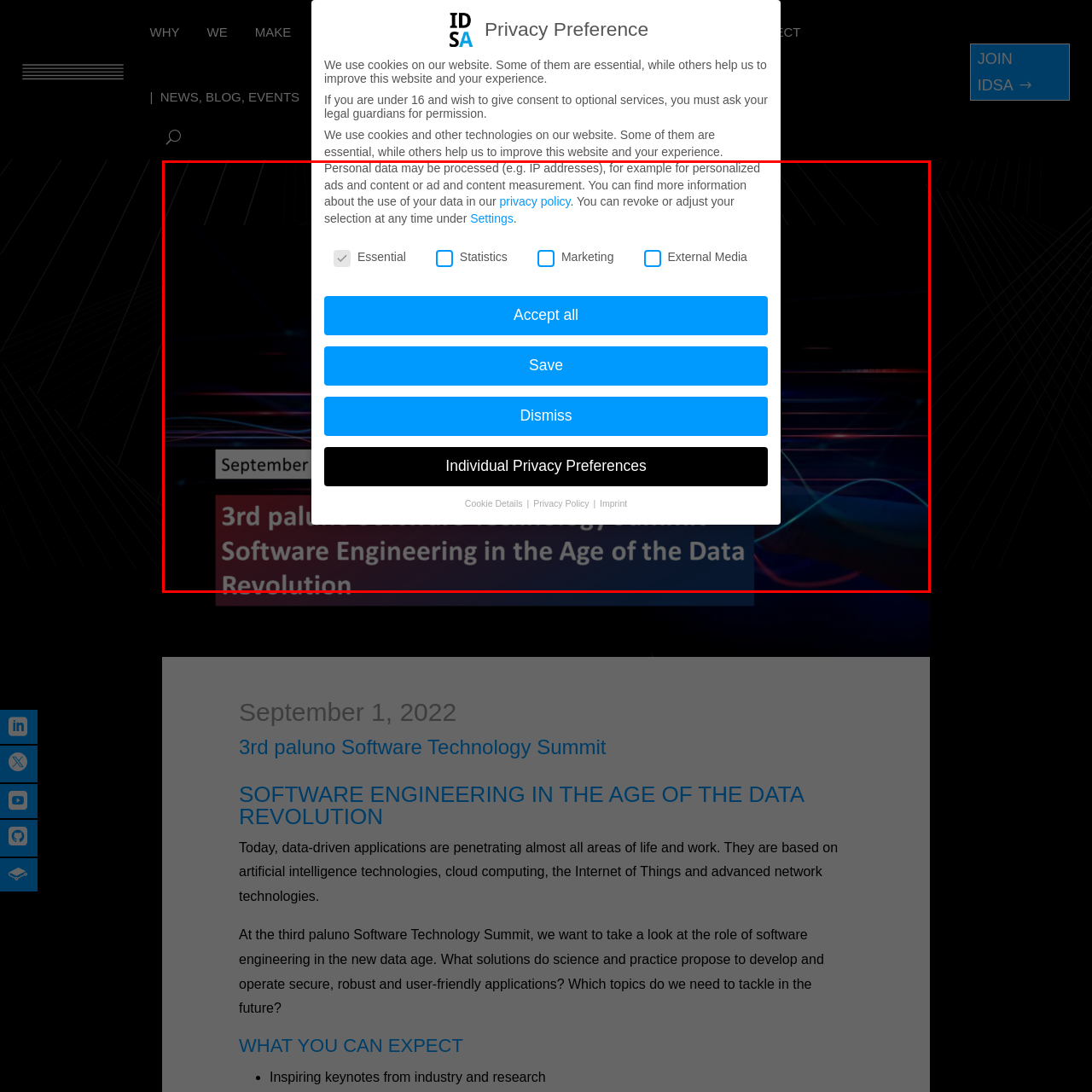Describe extensively the image content marked by the red bounding box.

The image features a sleek interface promoting the "3rd paluno Software Technology Summit," showcasing the theme "Software Engineering in the Age of the Data Revolution." Set against a visually striking background, the display emphasizes the event's significance in today’s data-driven landscape. It includes a notice regarding the processing of personal data, with options for users to manage their privacy settings. Beneath the privacy alert, details about the summit date, September 1, 2022, are prominently featured, inviting attendees to explore the evolving role of software engineering amidst technological advancements like artificial intelligence and cloud computing. The interface provides actionable buttons for users to either accept all cookies, save their preferences, or dismiss the alert, reflecting a user-centric design aimed at enhancing their experience while respecting privacy concerns.